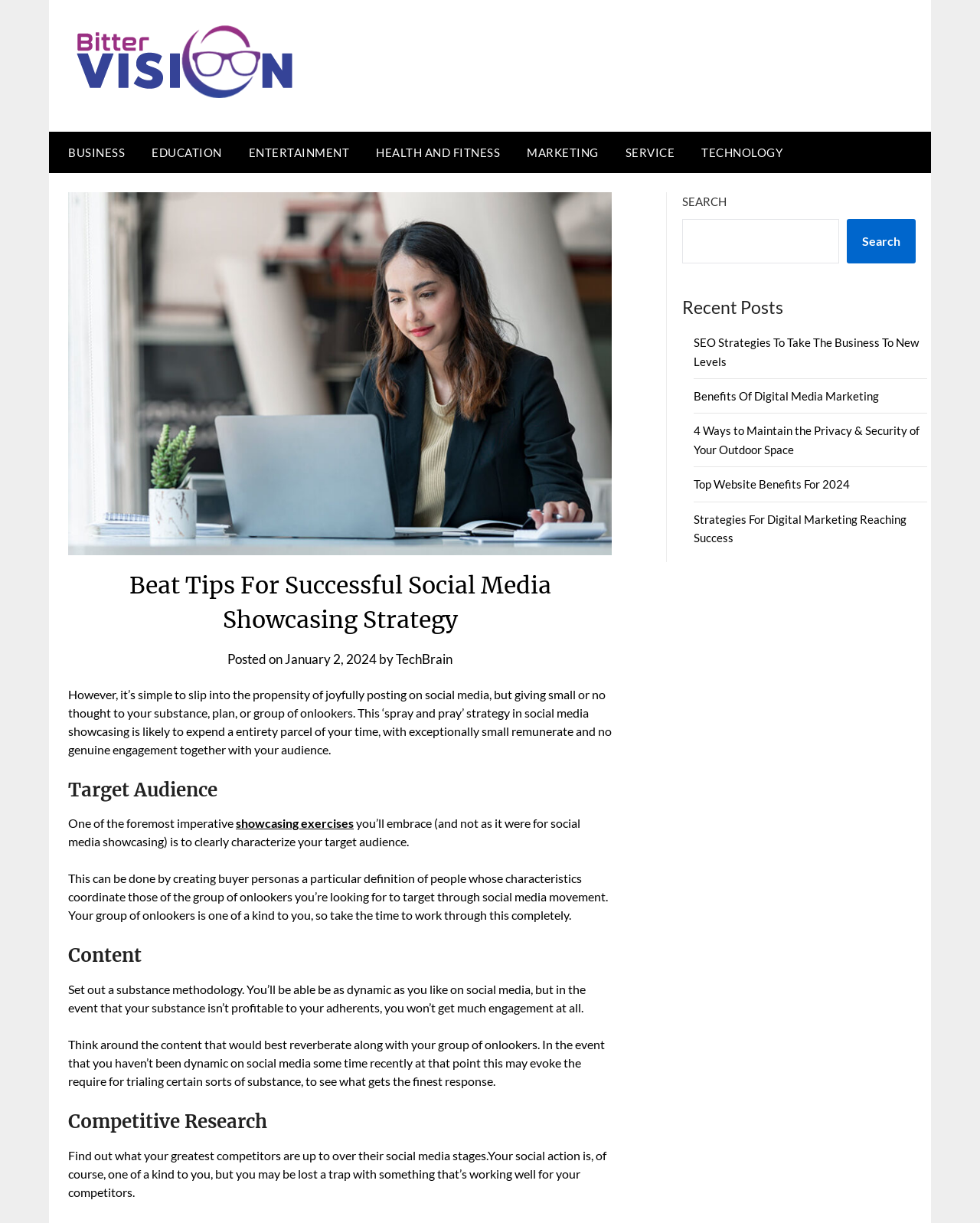Generate a detailed explanation of the webpage's features and information.

This webpage appears to be a blog post or article about social media marketing strategy. At the top, there is a heading "Beat 10 tips for successful social media showcasing strategy" and a link "Bitter Vision" with an accompanying image. Below this, there are seven links to different categories: BUSINESS, EDUCATION, ENTERTAINMENT, HEALTH AND FITNESS, MARKETING, SERVICE, and TECHNOLOGY.

The main content of the page is divided into sections, each with a heading. The first section has a heading "Beat Tips For Successful Social Media Showcasing Strategy" and discusses the importance of having a strategy for social media marketing. The text explains that simply posting on social media without a plan or consideration for the target audience is not effective.

The next section is headed "Target Audience" and emphasizes the importance of clearly defining one's target audience. It suggests creating buyer personas to better understand the audience.

The following section is headed "Content" and advises setting out a content methodology to ensure that the content is engaging and relevant to the target audience.

The section after that is headed "Competitive Research" and recommends researching what competitors are doing on their social media platforms to gain insights and ideas.

On the right-hand side of the page, there is a search bar with a button labeled "Search". Below this, there is a heading "Recent Posts" followed by five links to other articles or blog posts, including "SEO Strategies To Take The Business To New Levels", "Benefits Of Digital Media Marketing", and others.

There are two images on the page, one associated with the link "Bitter Vision" and the other associated with the link "Social Media".